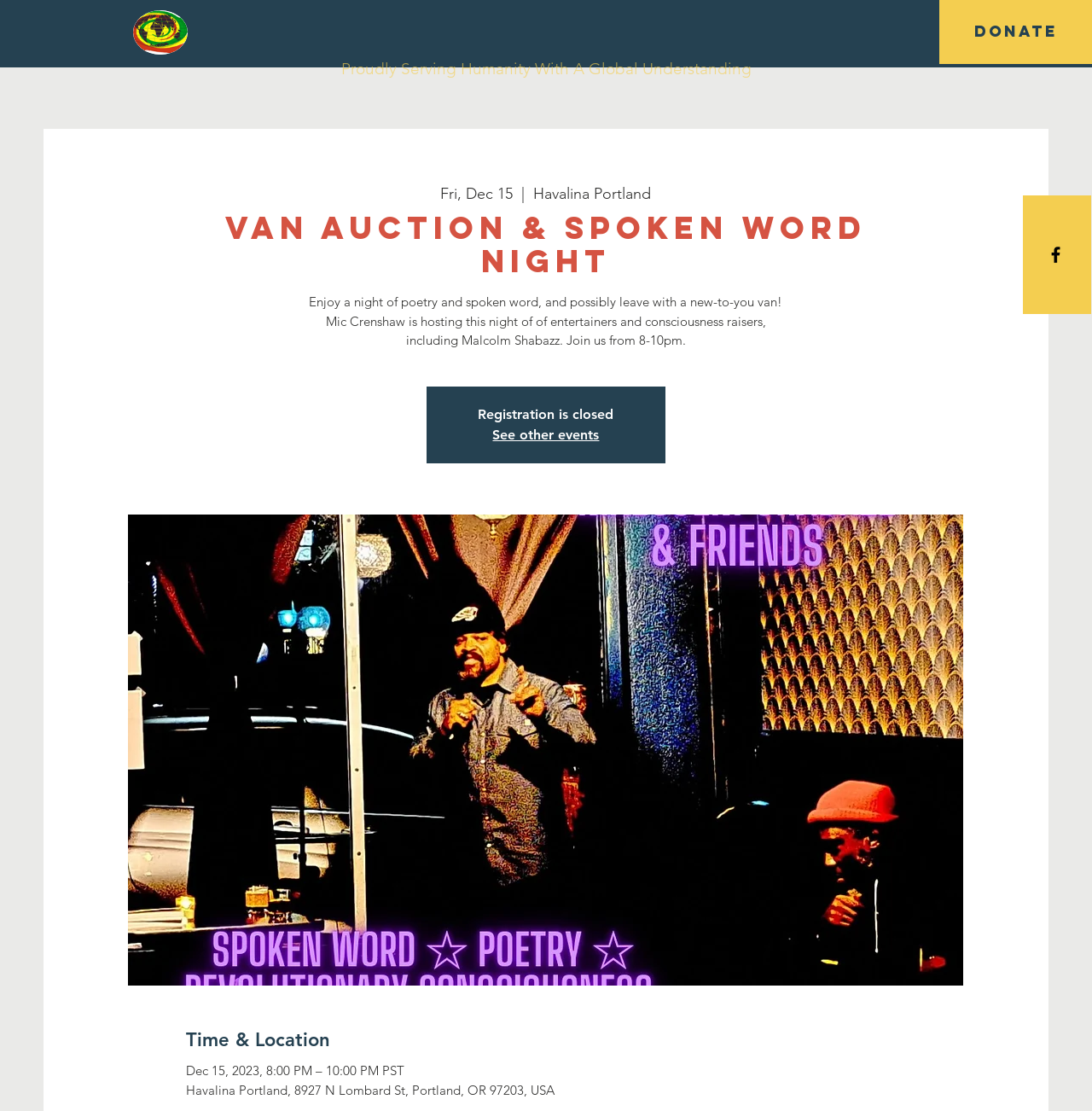Is registration open for the event?
Look at the screenshot and respond with a single word or phrase.

No